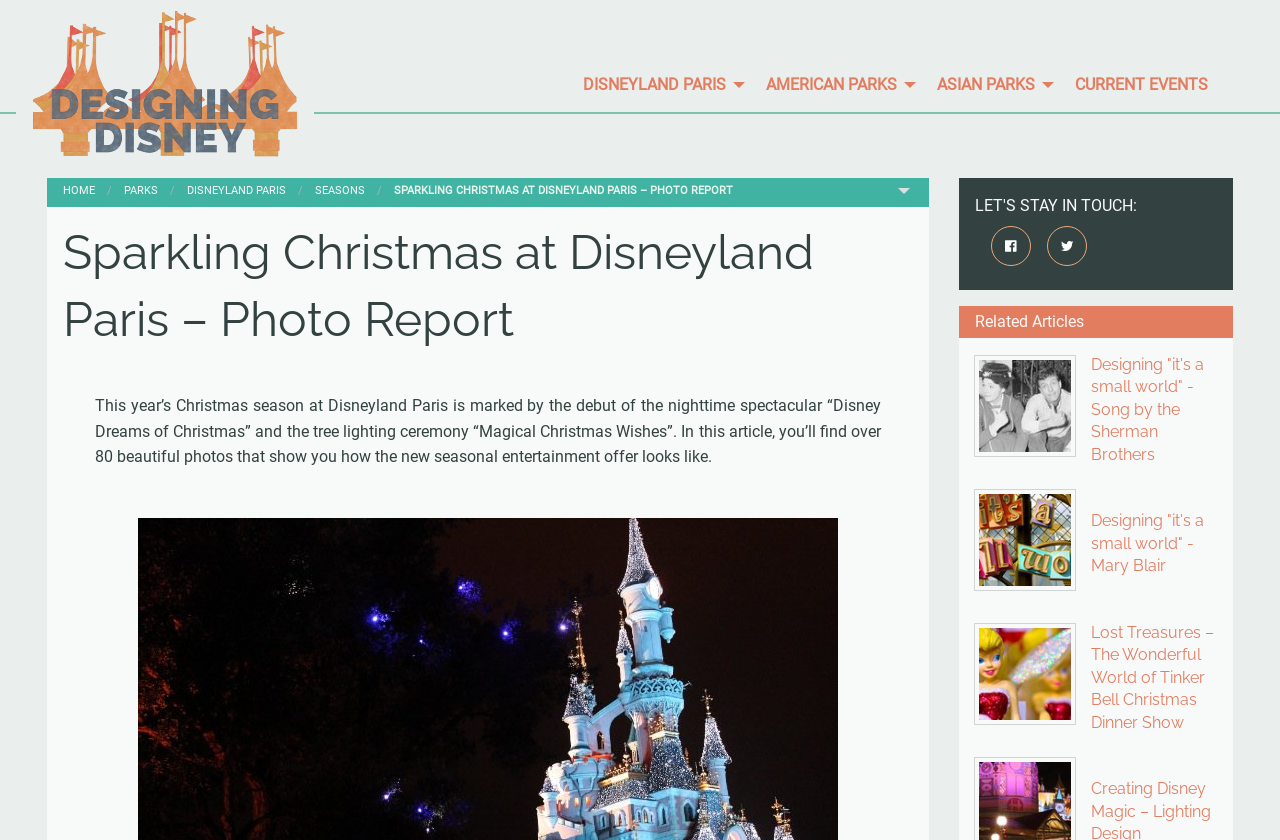Create a full and detailed caption for the entire webpage.

The webpage is about Sparkling Christmas at Disneyland Paris, featuring a photo report. At the top, there is a logo of "Designing Disney" with a link to the website. Below the logo, a horizontal menu bar is situated, containing four menu items: "Disneyland Paris", "American Parks", "Asian Parks", and "CURRENT EVENTS". 

To the right of the menu bar, a navigation section is displayed, showing the current location: "HOME > PARKS > DISNEYLAND PARIS > SEASONS > CURRENT: SPARKLING CHRISTMAS AT DISNEYLAND PARIS – PHOTO REPORT". 

The main content of the webpage is a heading that reads "Sparkling Christmas at Disneyland Paris – Photo Report", followed by a paragraph of text that describes the new seasonal entertainment offer, including the debut of the nighttime spectacular "Disney Dreams of Christmas" and the tree lighting ceremony "Magical Christmas Wishes". 

On the right side of the page, there are three social media links and a section titled "Related Articles". The related articles section contains three links to other articles, each with a corresponding image: "Designing 'it's a small world' - Song by the Sherman Brothers", "Designing 'it's a small world' - Mary Blair", and "Lost Treasures – The Wonderful World of Tinker Bell Christmas Dinner Show".